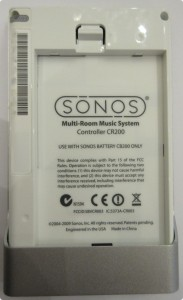What is the model number of the Sonos controller?
Could you answer the question in a detailed manner, providing as much information as possible?

The model number of the Sonos Multi-Room Music System Controller is CR200, which is clearly mentioned in the description of the device.